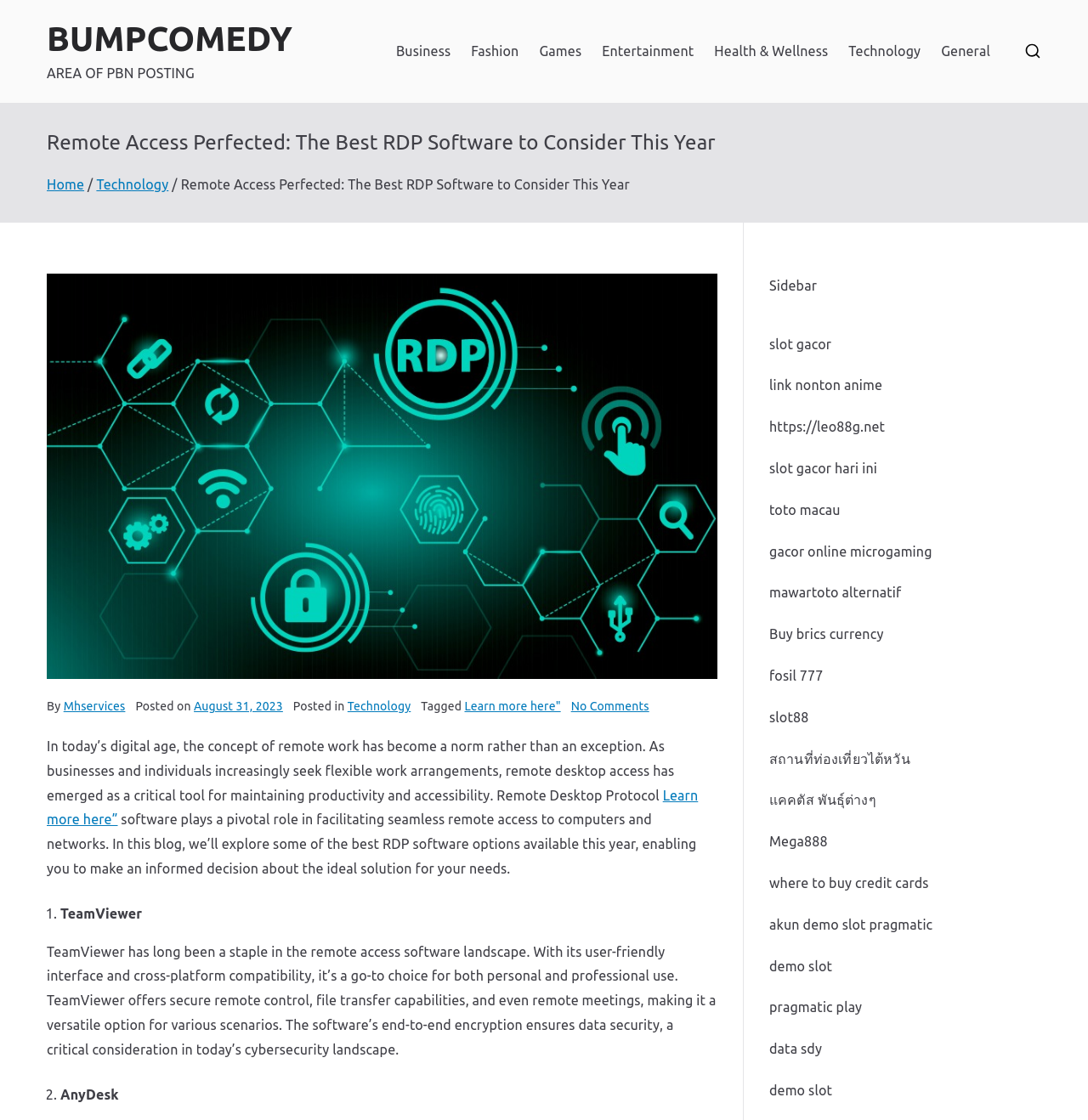Determine the bounding box coordinates of the clickable element to complete this instruction: "Learn more about Remote Access Perfected". Provide the coordinates in the format of four float numbers between 0 and 1, [left, top, right, bottom].

[0.043, 0.703, 0.642, 0.739]